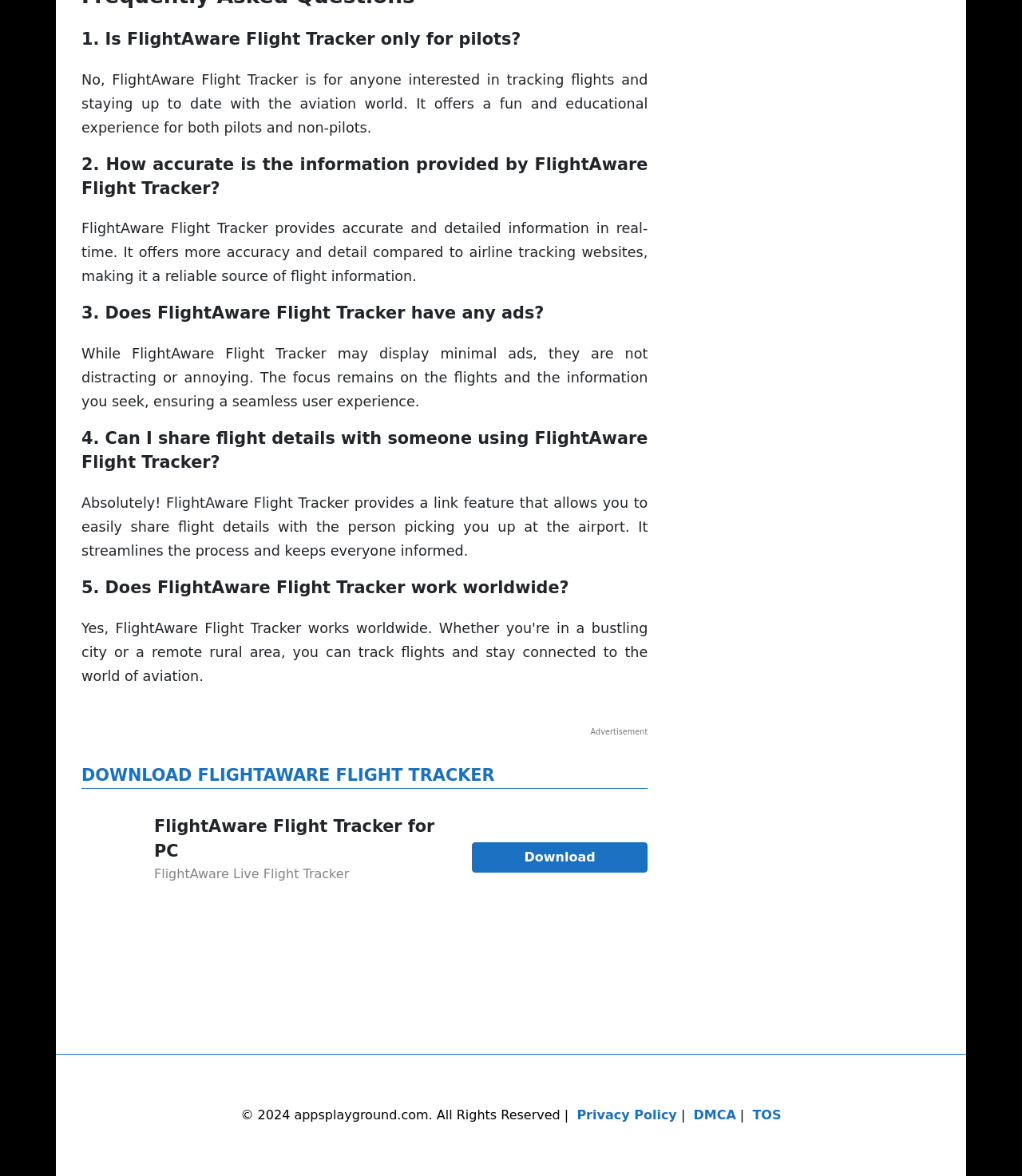Give a one-word or one-phrase response to the question:
What is the purpose of the link feature in FlightAware Flight Tracker?

To share flight details